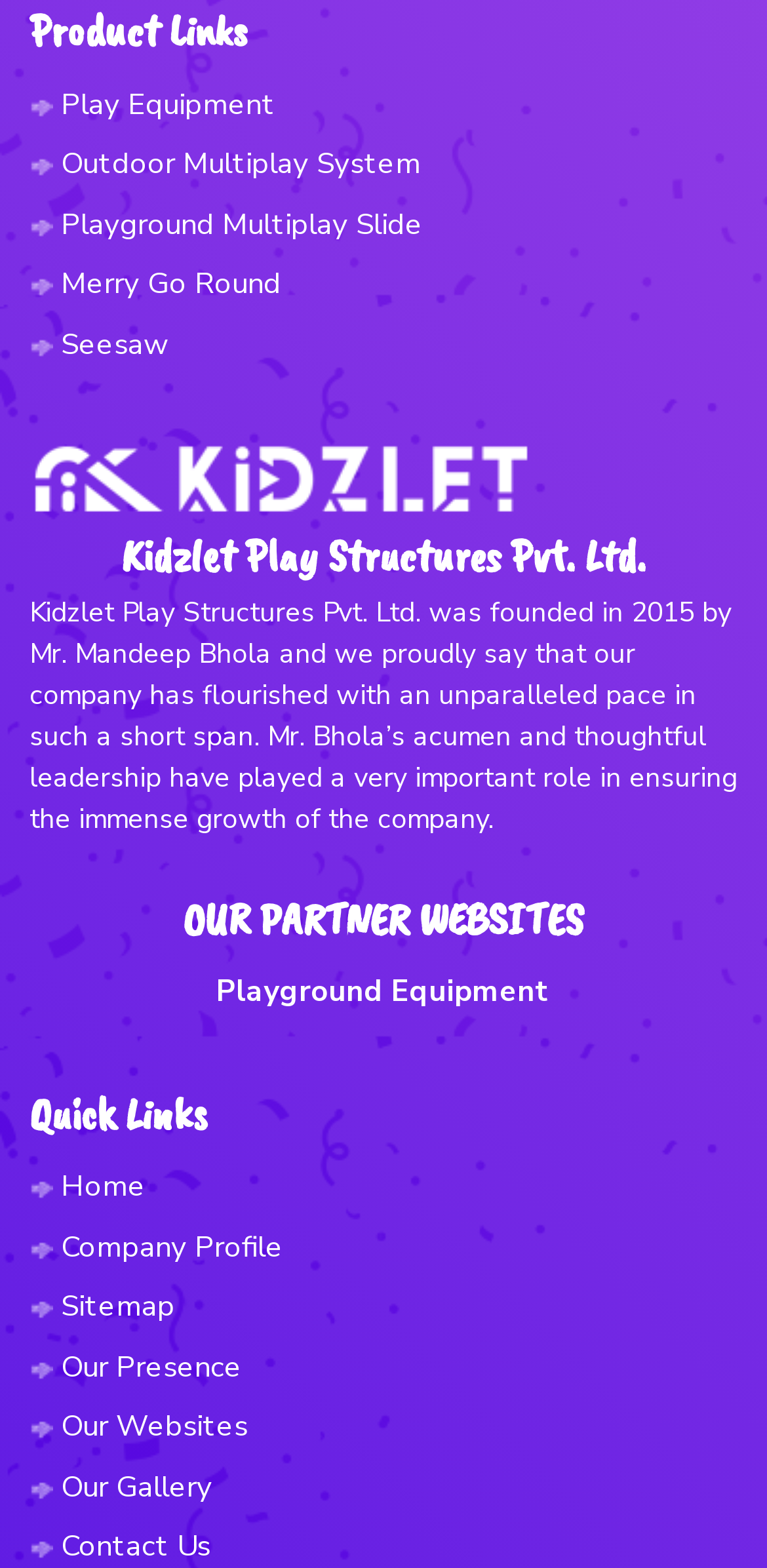Can you find the bounding box coordinates for the element that needs to be clicked to execute this instruction: "Visit Company Profile"? The coordinates should be given as four float numbers between 0 and 1, i.e., [left, top, right, bottom].

[0.038, 0.782, 0.369, 0.807]